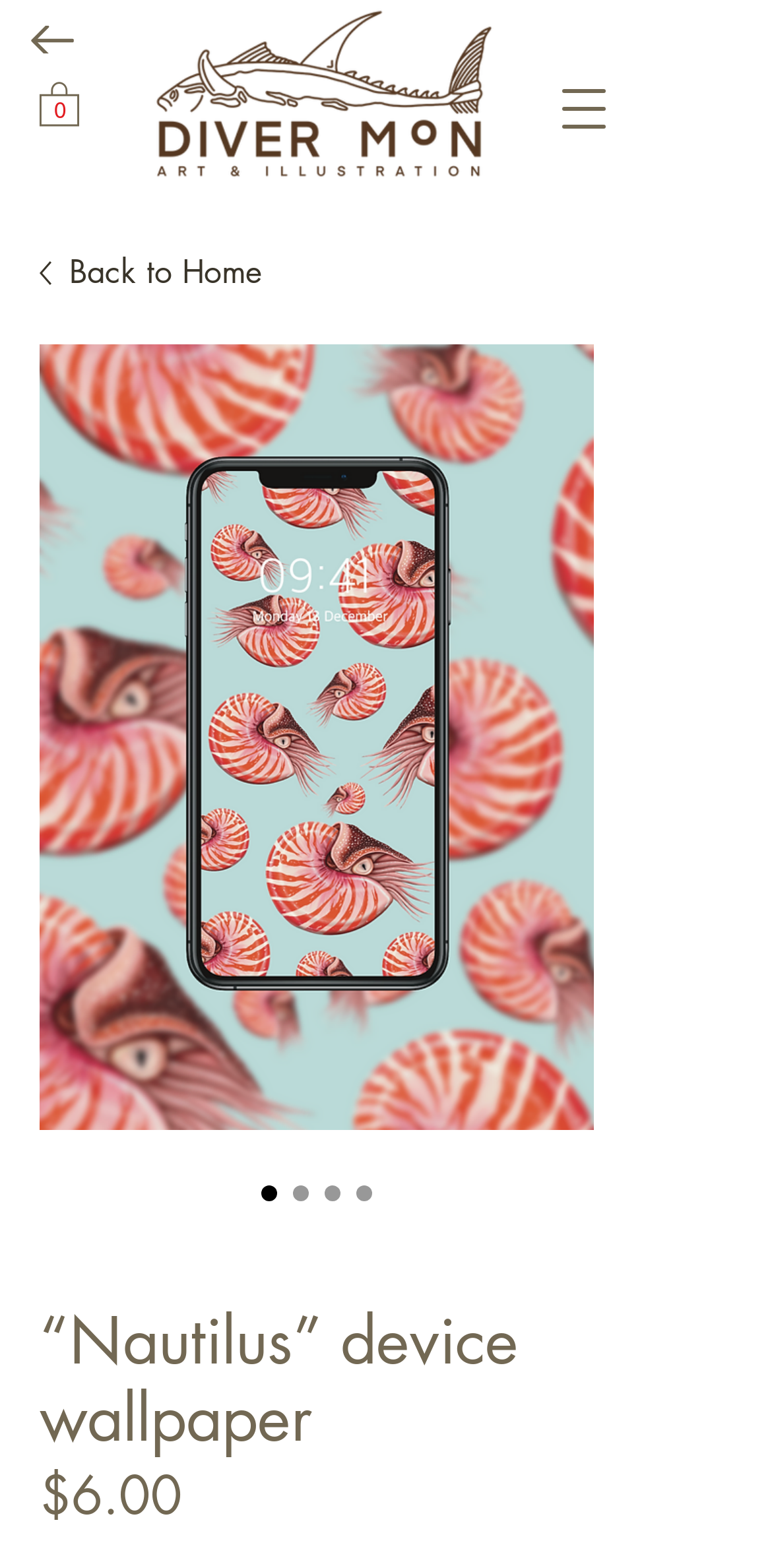Please provide a detailed answer to the question below based on the screenshot: 
What is the price of the wallpaper?

I found the price of the wallpaper by looking at the text element that says '$6.00' which is located below the image of the wallpaper.